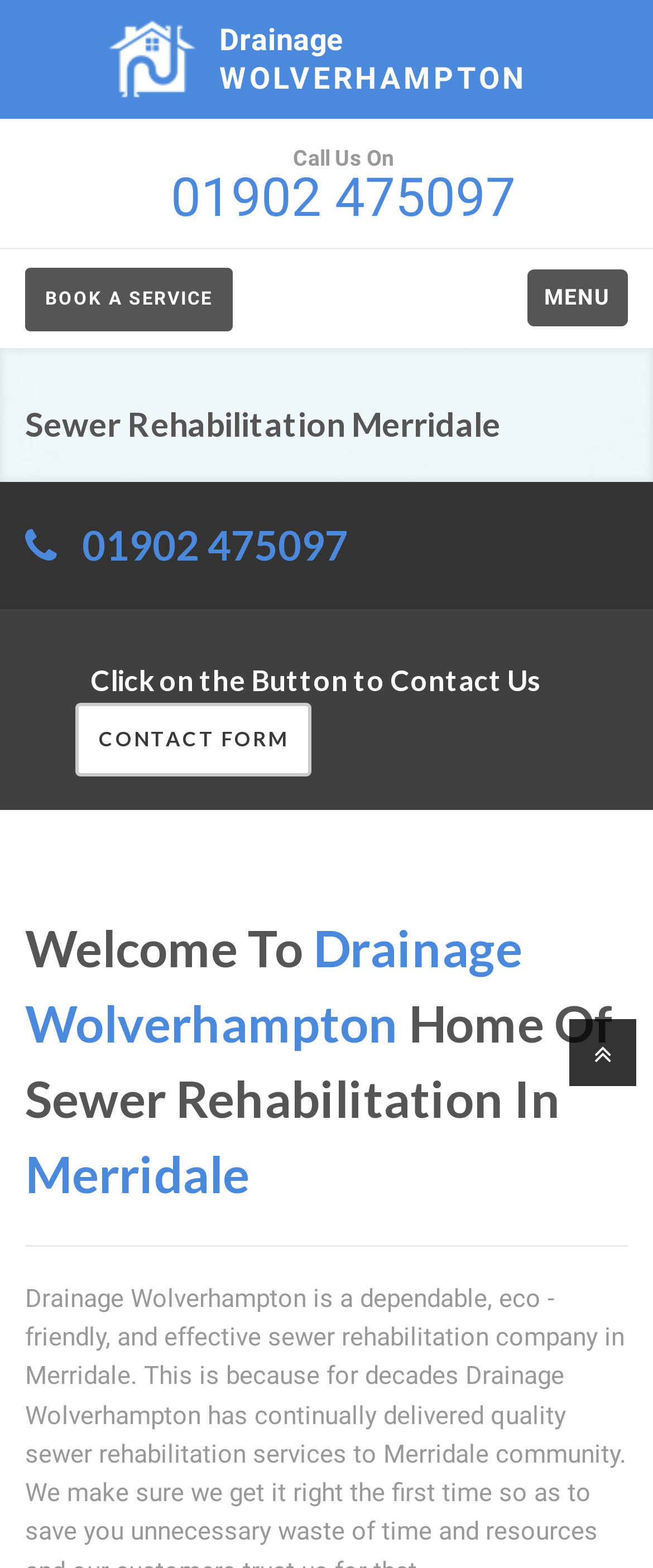Consider the image and give a detailed and elaborate answer to the question: 
What is the topic of the service provided by the company?

I found the topic of the service by looking at the heading elements that contain the text 'Sewer Rehabilitation Merridale' and 'Home Of Sewer Rehabilitation In Merridale', which suggests that the company provides sewer rehabilitation services.